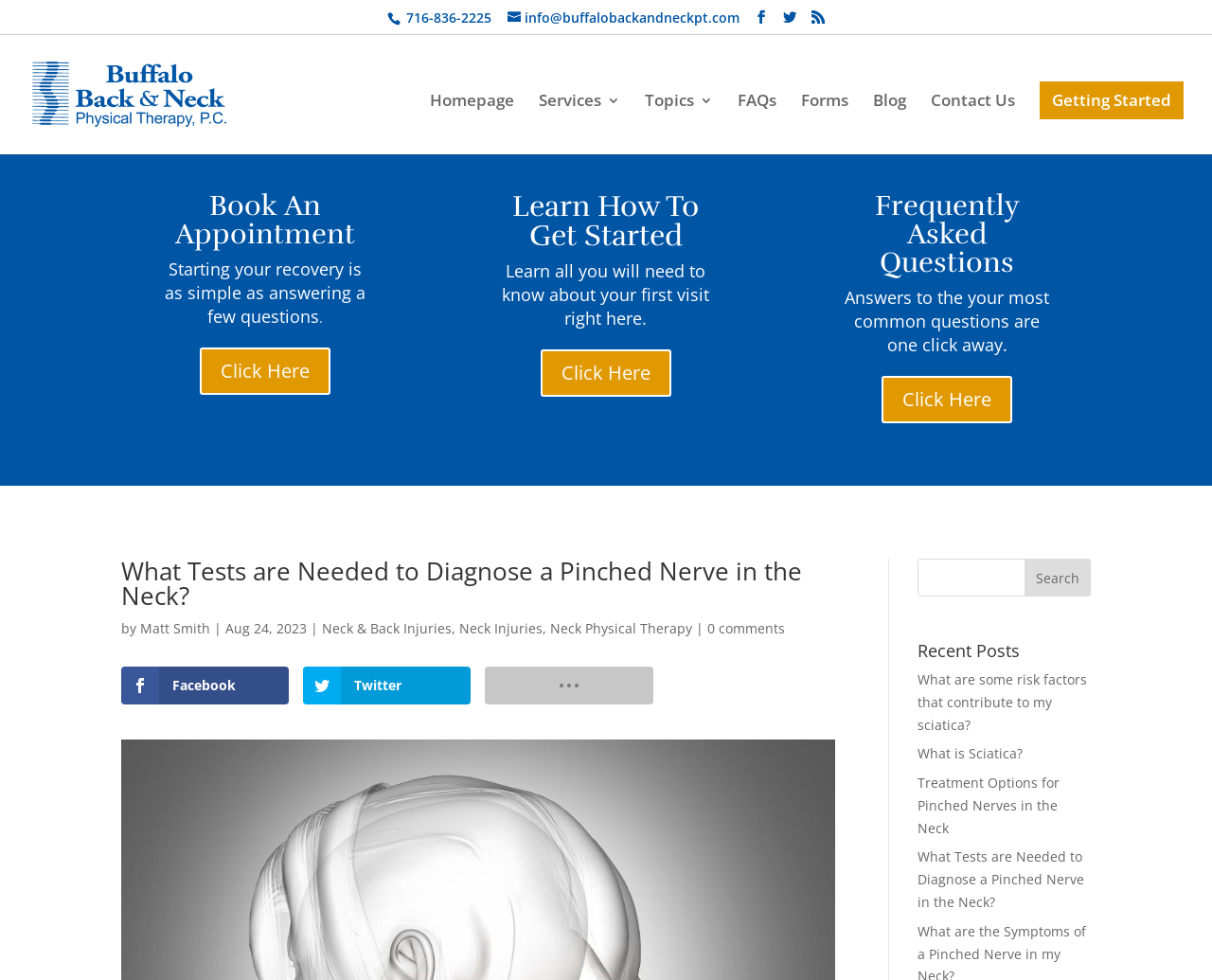Show the bounding box coordinates of the region that should be clicked to follow the instruction: "Click on the 'Log in' link."

None